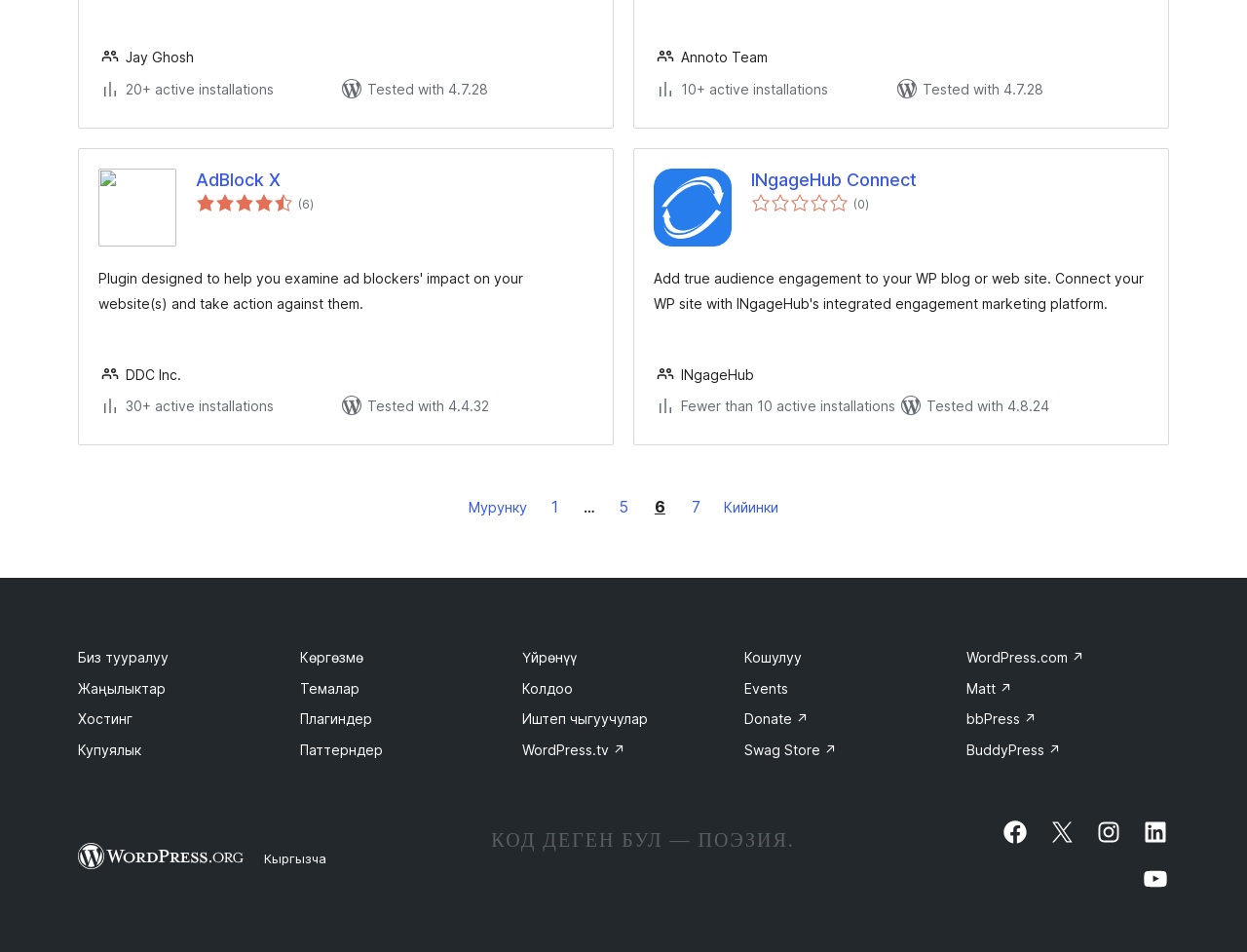Extract the bounding box coordinates for the UI element described by the text: "Иштеп чыгуучулар". The coordinates should be in the form of [left, top, right, bottom] with values between 0 and 1.

[0.419, 0.746, 0.52, 0.764]